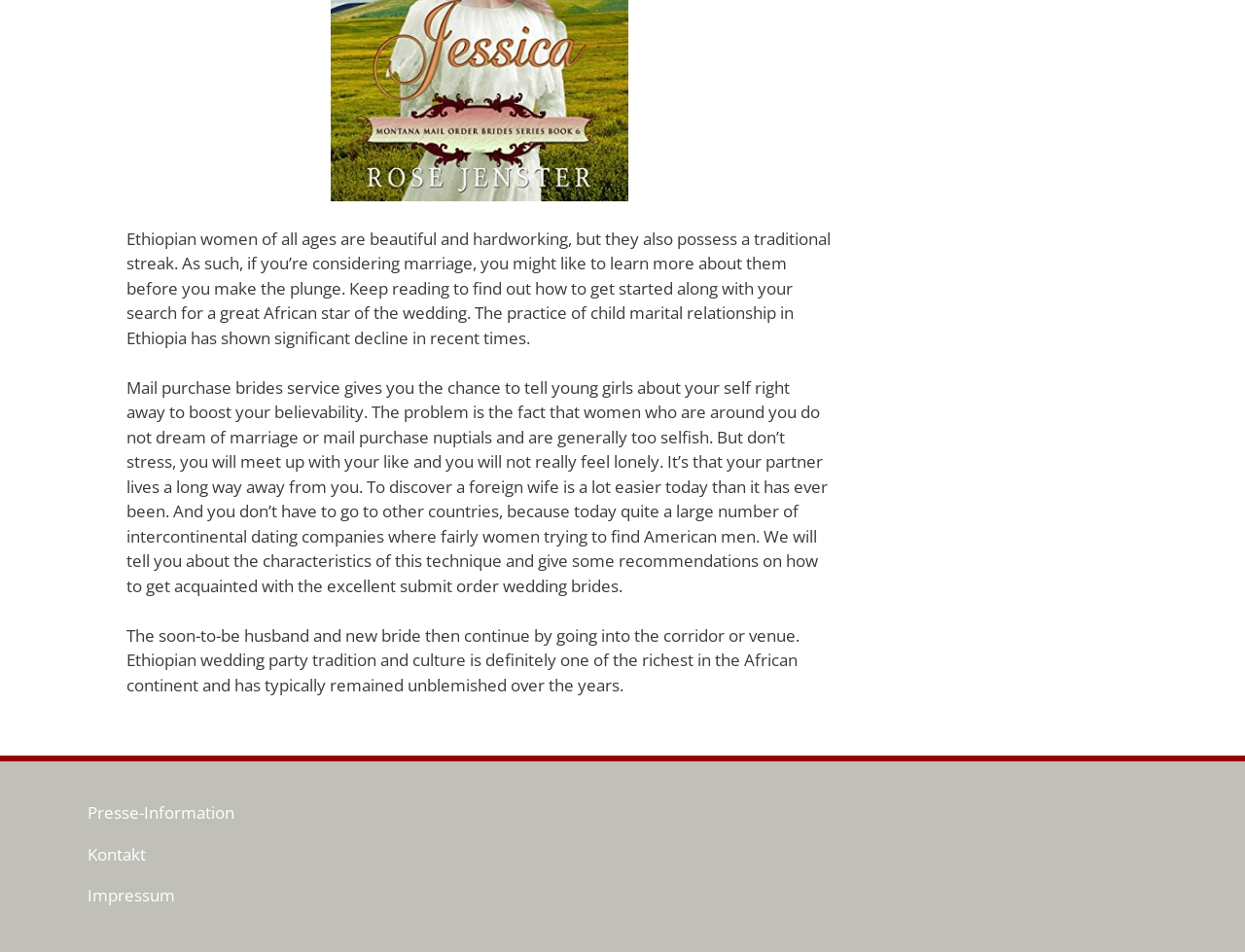Please answer the following question using a single word or phrase: 
What type of links are at the bottom of the page?

Footer links